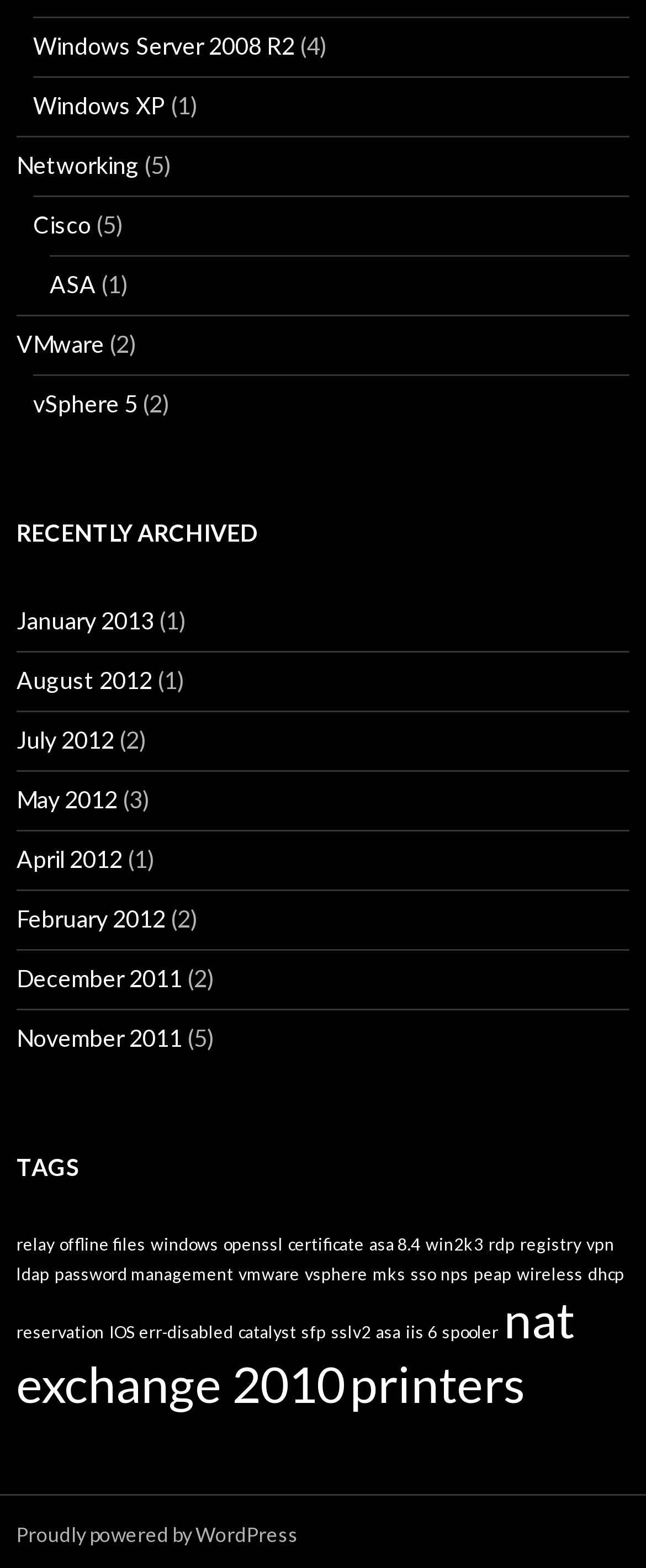Find the bounding box coordinates for the element that must be clicked to complete the instruction: "Check out Williston Northampton News". The coordinates should be four float numbers between 0 and 1, indicated as [left, top, right, bottom].

None